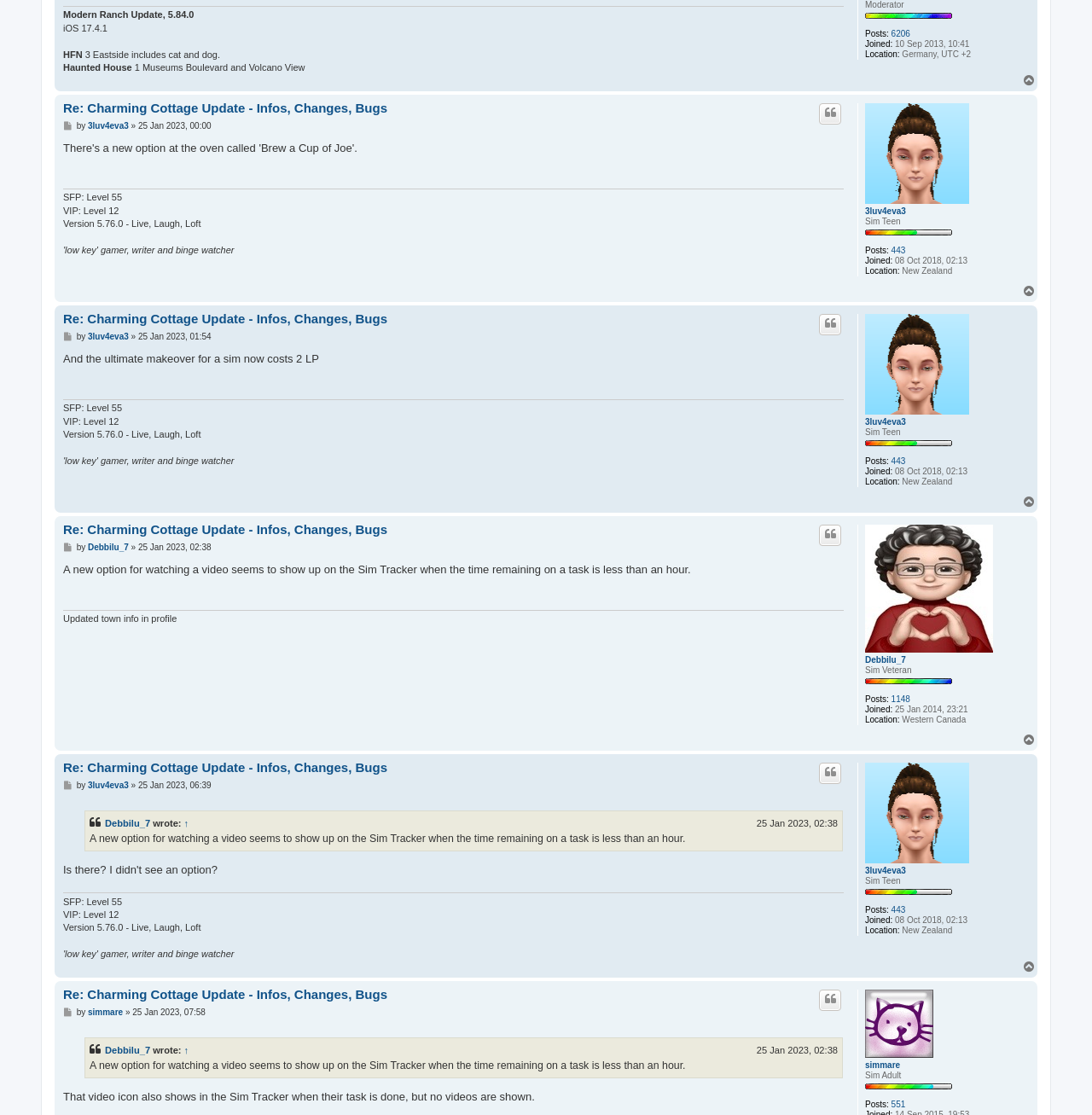How many users are shown on this page?
Give a detailed and exhaustive answer to the question.

I counted the number of user avatars and information sections on the page, and there are two users shown.